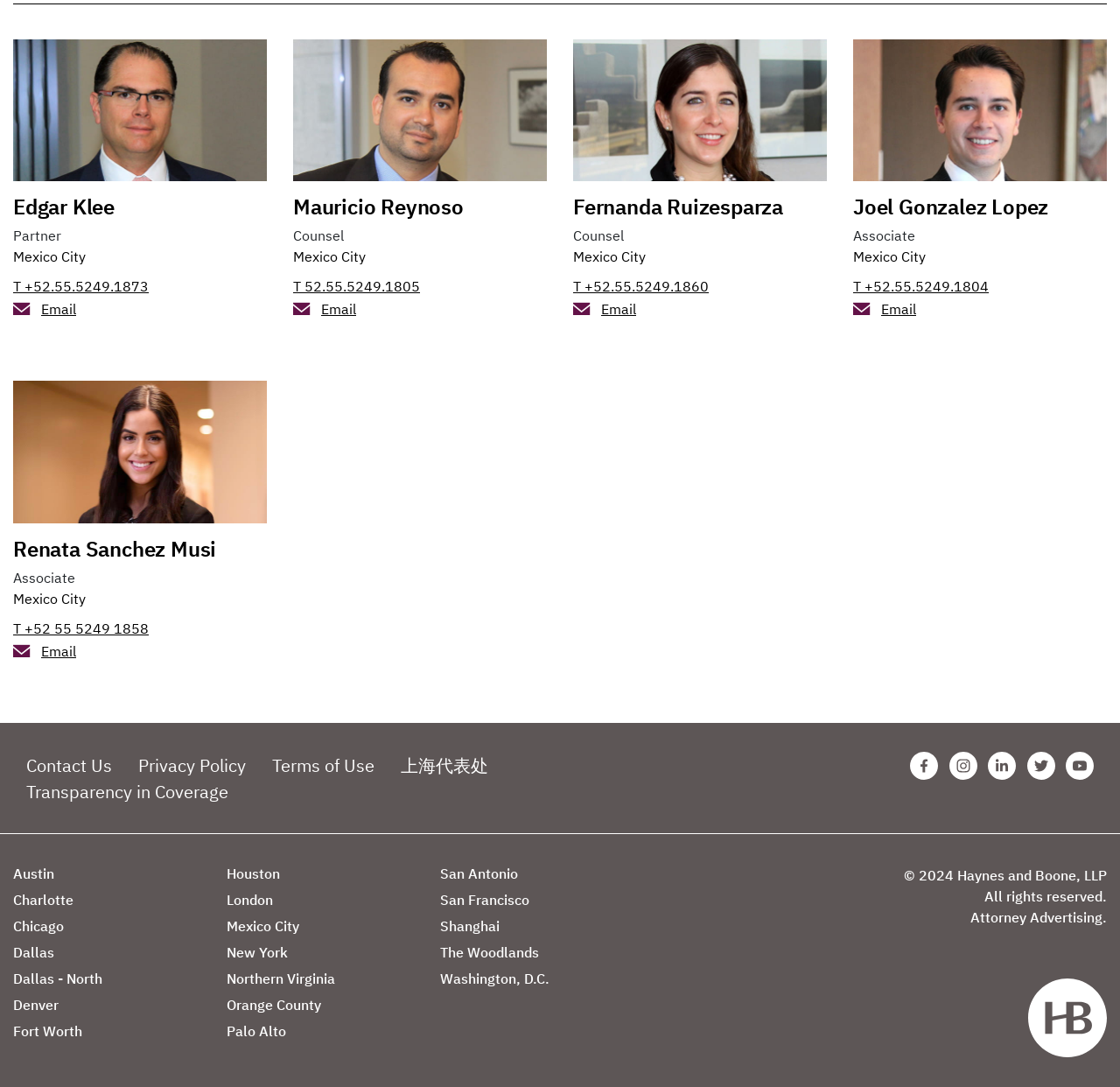Determine the bounding box coordinates of the element that should be clicked to execute the following command: "Contact Us".

[0.023, 0.693, 0.1, 0.715]